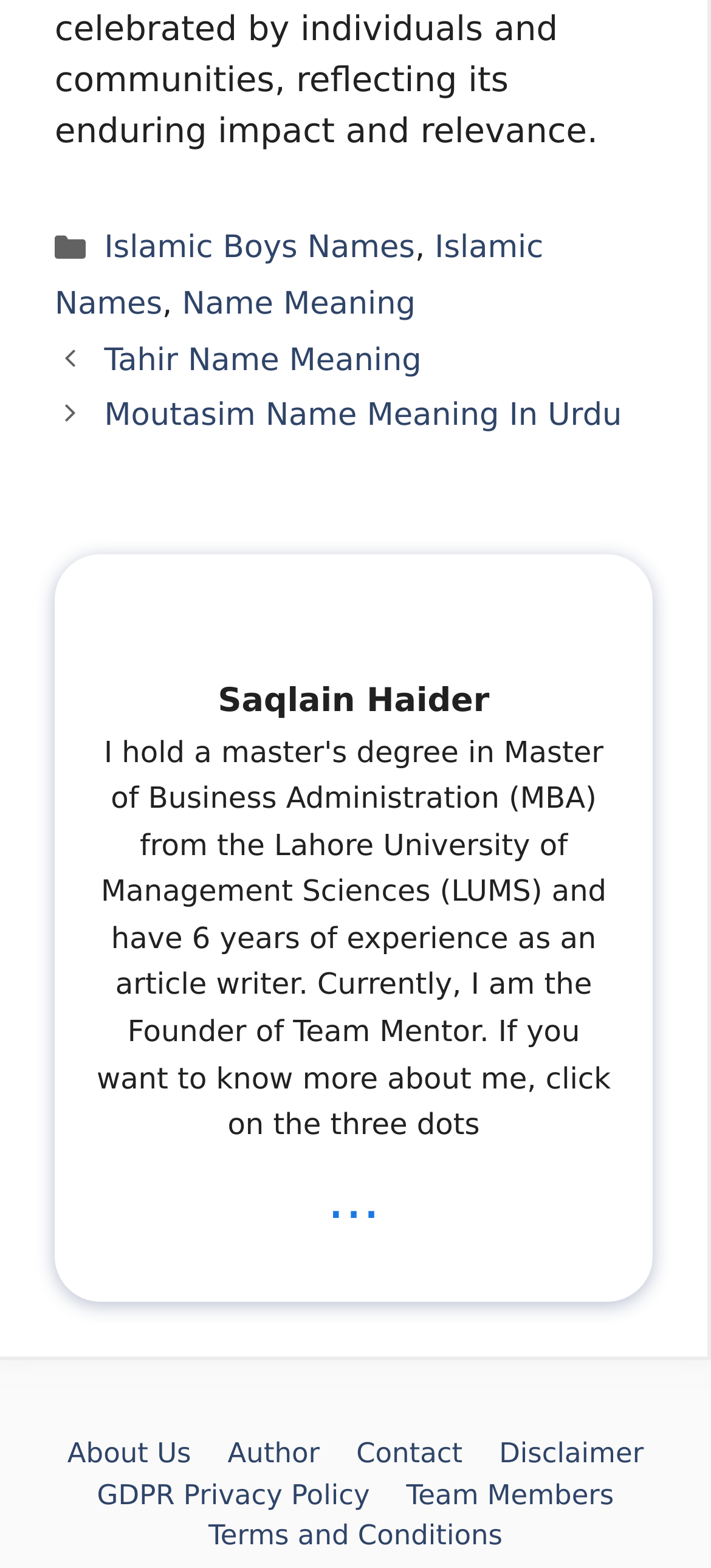By analyzing the image, answer the following question with a detailed response: How many links are in the footer section?

I counted the number of links in the footer section, which are 'About Us', 'Author', 'Contact', 'Disclaimer', 'GDPR Privacy Policy', 'Team Members', and 'Terms and Conditions'.